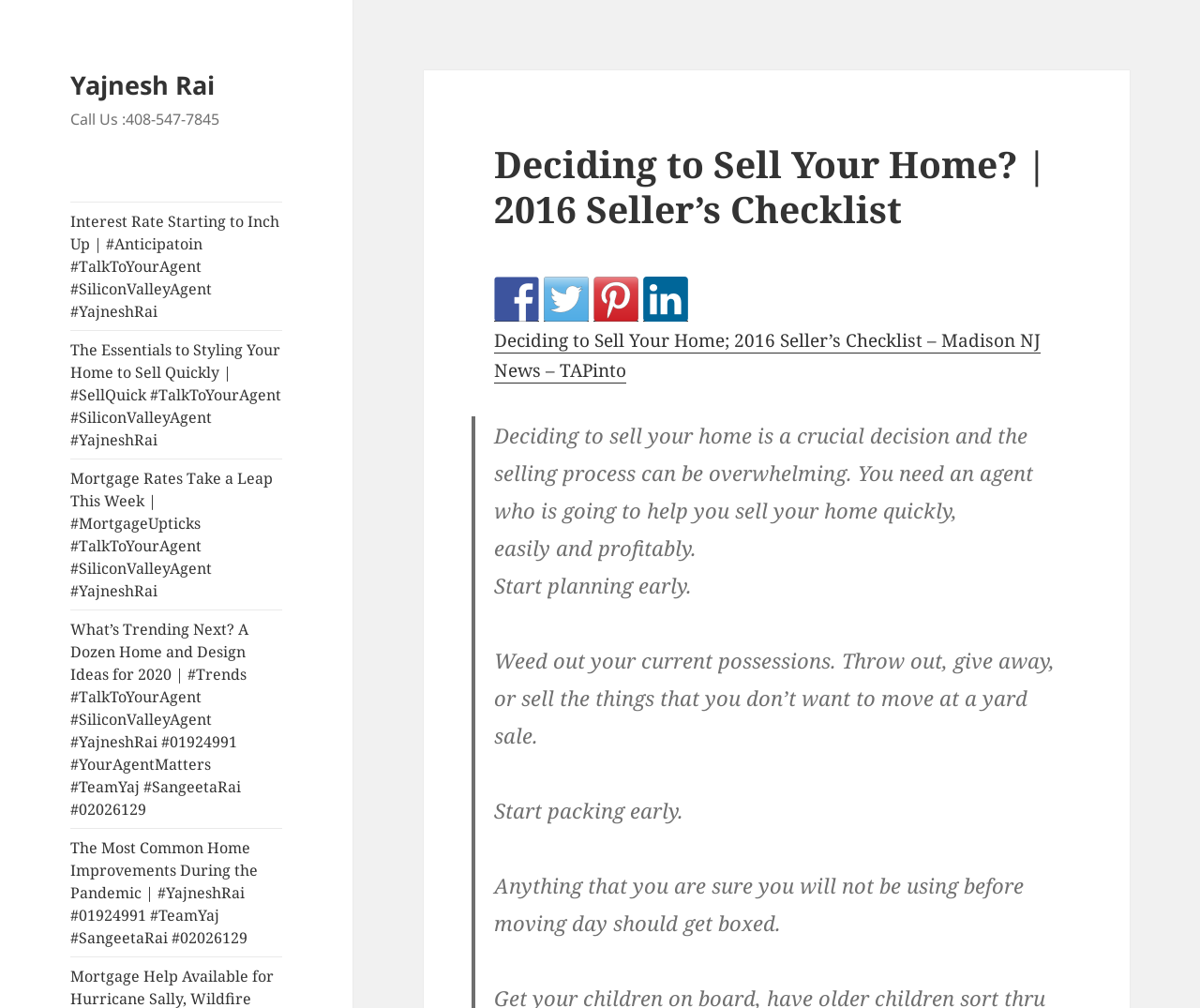Give an extensive and precise description of the webpage.

The webpage appears to be a real estate agent's website, specifically Yajnesh Rai's page. At the top, there is a link to the agent's name, followed by a static text displaying a phone number. Below this, there are several links to various articles or blog posts, each with a descriptive title and hashtags.

On the left side of the page, there is a section with a header that reads "Deciding to Sell Your Home? | 2016 Seller’s Checklist". Below this header, there are social media links to Facebook, Twitter, Pinterest, and LinkedIn, each accompanied by an image of the respective platform's logo.

To the right of the social media links, there is a brief introduction to the selling process, explaining that it can be overwhelming and that an agent's help is necessary. This is followed by a series of short paragraphs providing tips for selling a home, including planning early, decluttering, and packing ahead of time.